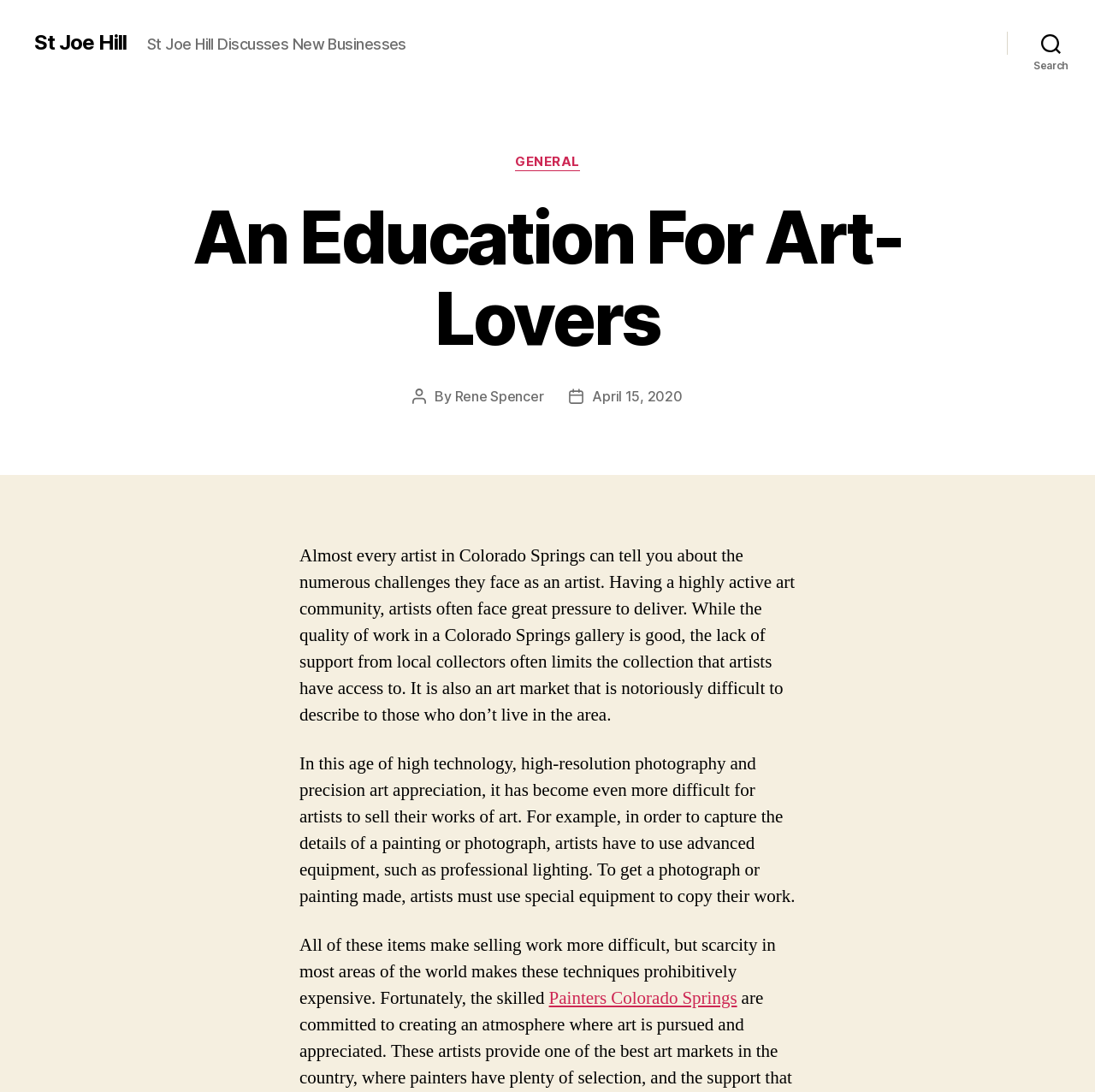What is the name of the author?
Please look at the screenshot and answer in one word or a short phrase.

Rene Spencer